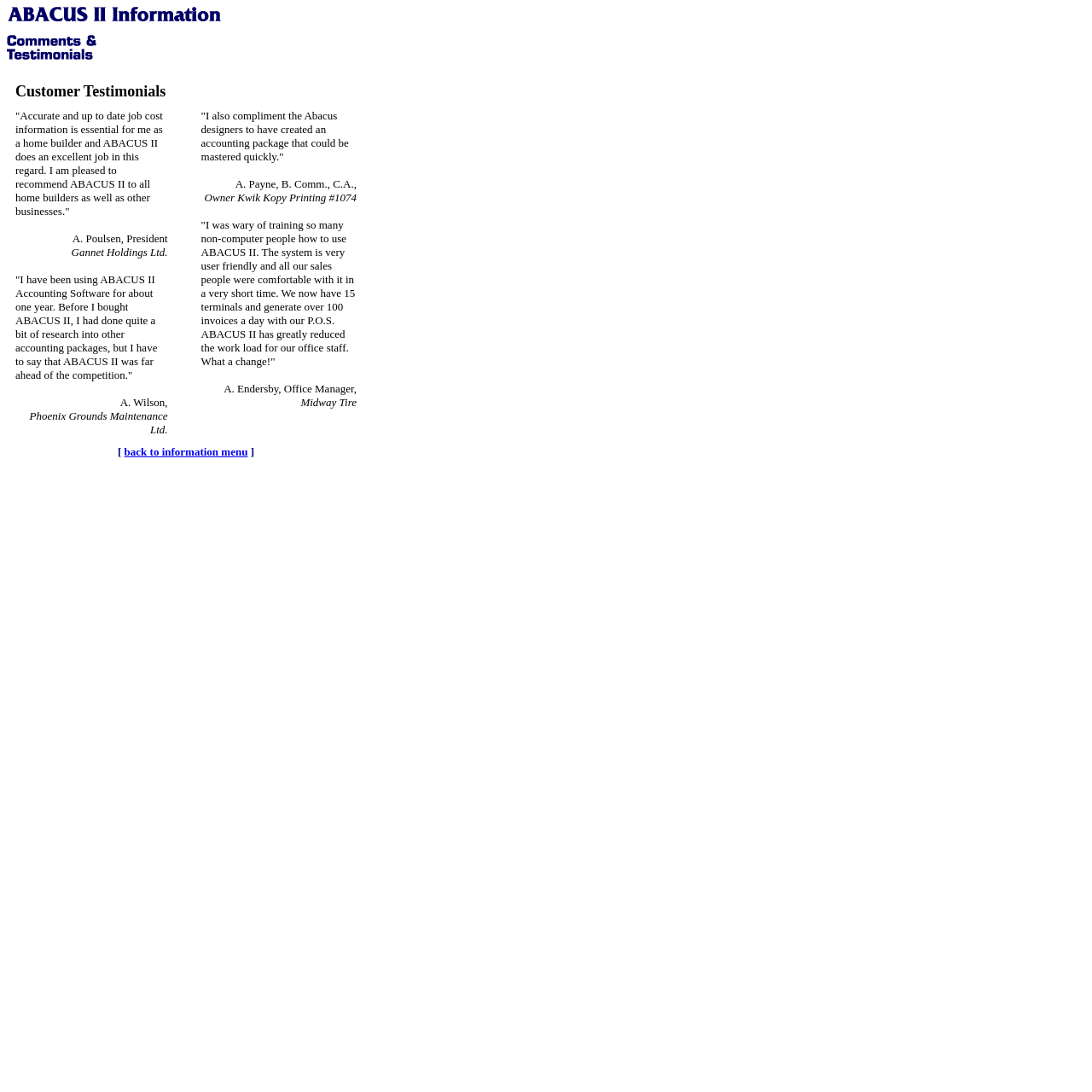What is the purpose of the link at the bottom of the webpage?
Please use the image to provide an in-depth answer to the question.

I looked at the text content of the link element with bounding box coordinates [0.114, 0.408, 0.227, 0.42], and it says '[ back to information menu ]', which suggests that the purpose of the link is to navigate back to an information menu or a previous page.